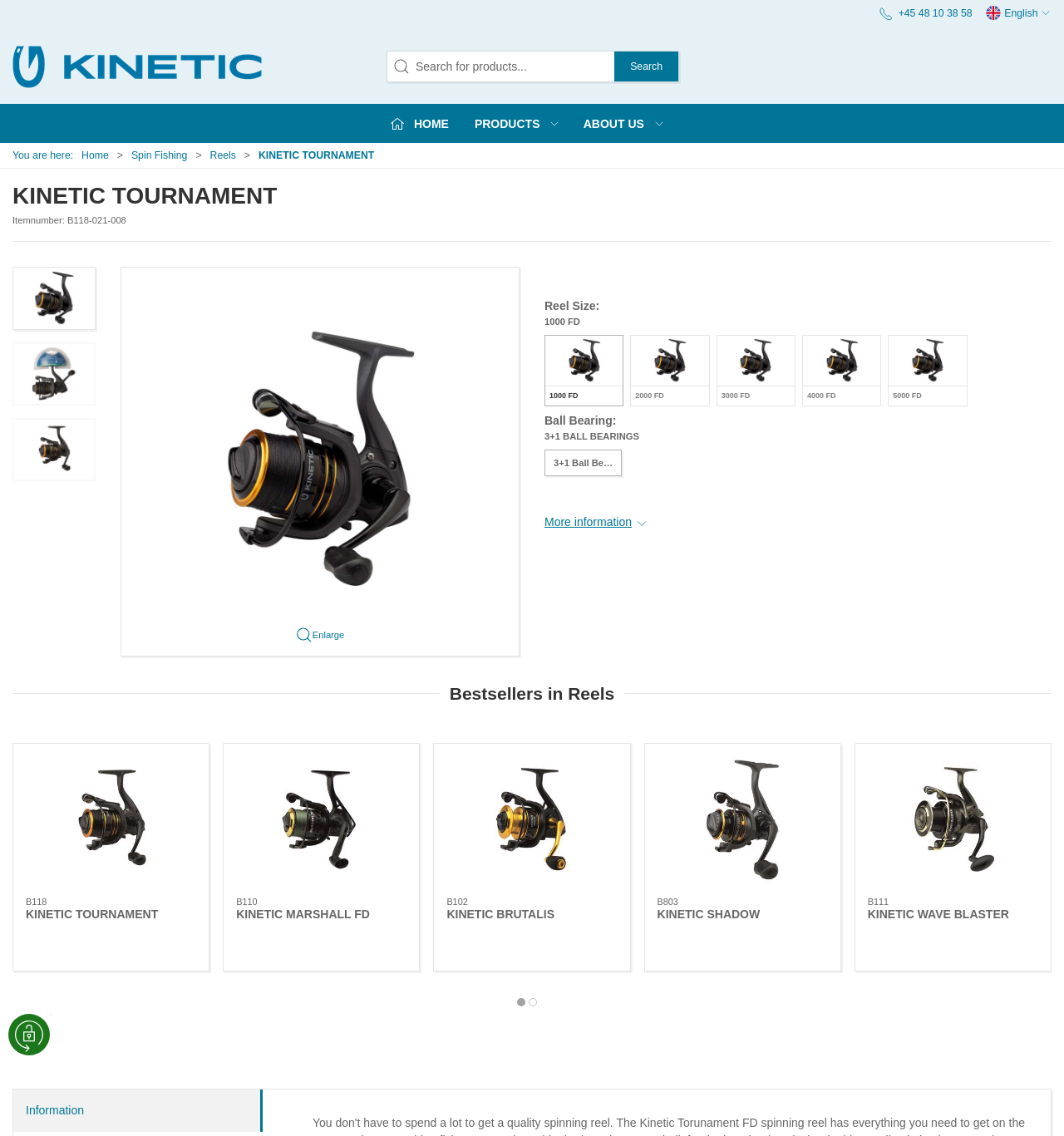Utilize the information from the image to answer the question in detail:
How many ball bearings does the reel have?

I found the information about ball bearings by looking at the text 'Ball Bearing:' and its corresponding value '3+1 BALL BEARINGS' on the webpage.